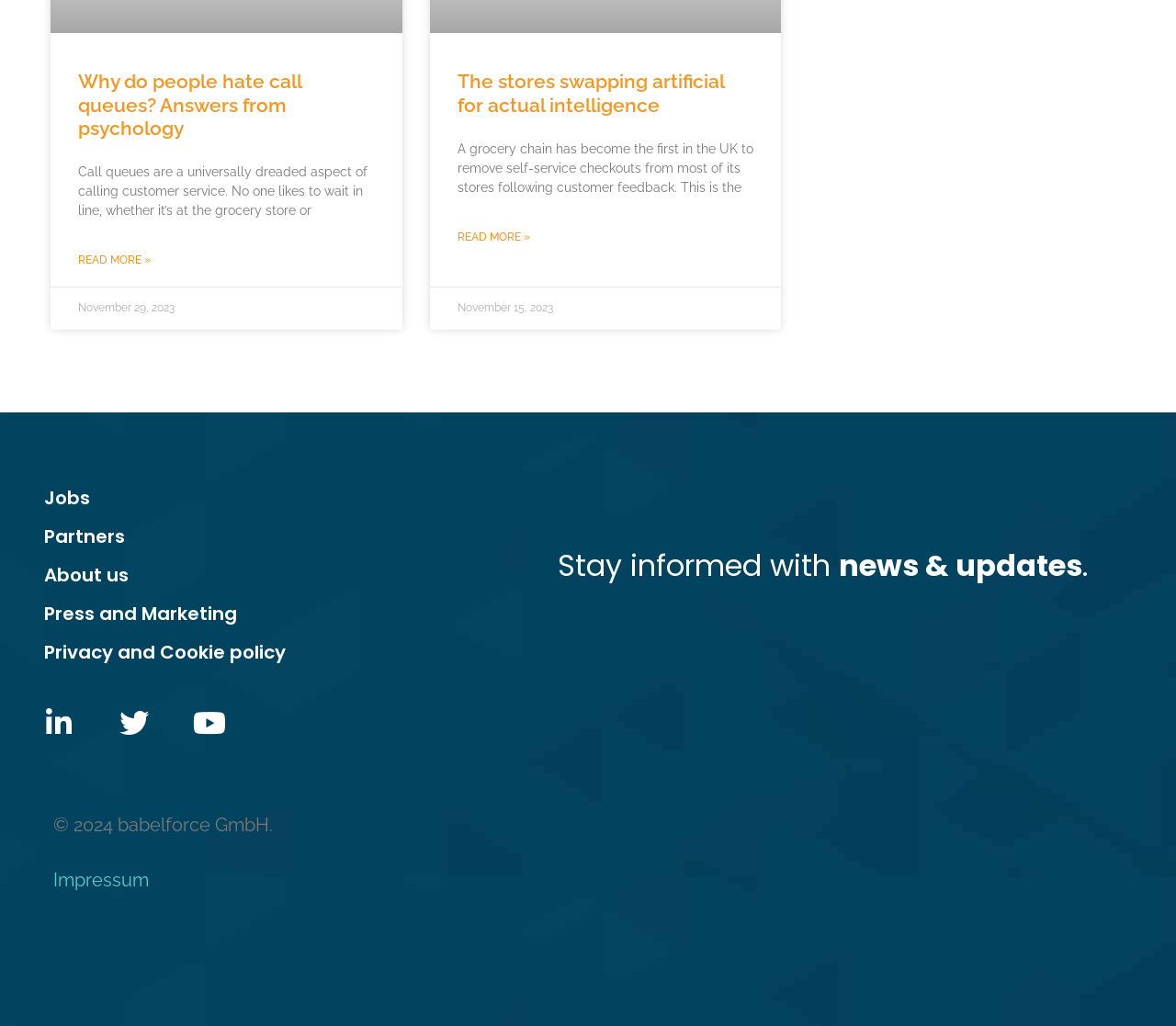Please identify the bounding box coordinates of the clickable element to fulfill the following instruction: "Visit the jobs page". The coordinates should be four float numbers between 0 and 1, i.e., [left, top, right, bottom].

[0.038, 0.466, 0.396, 0.504]